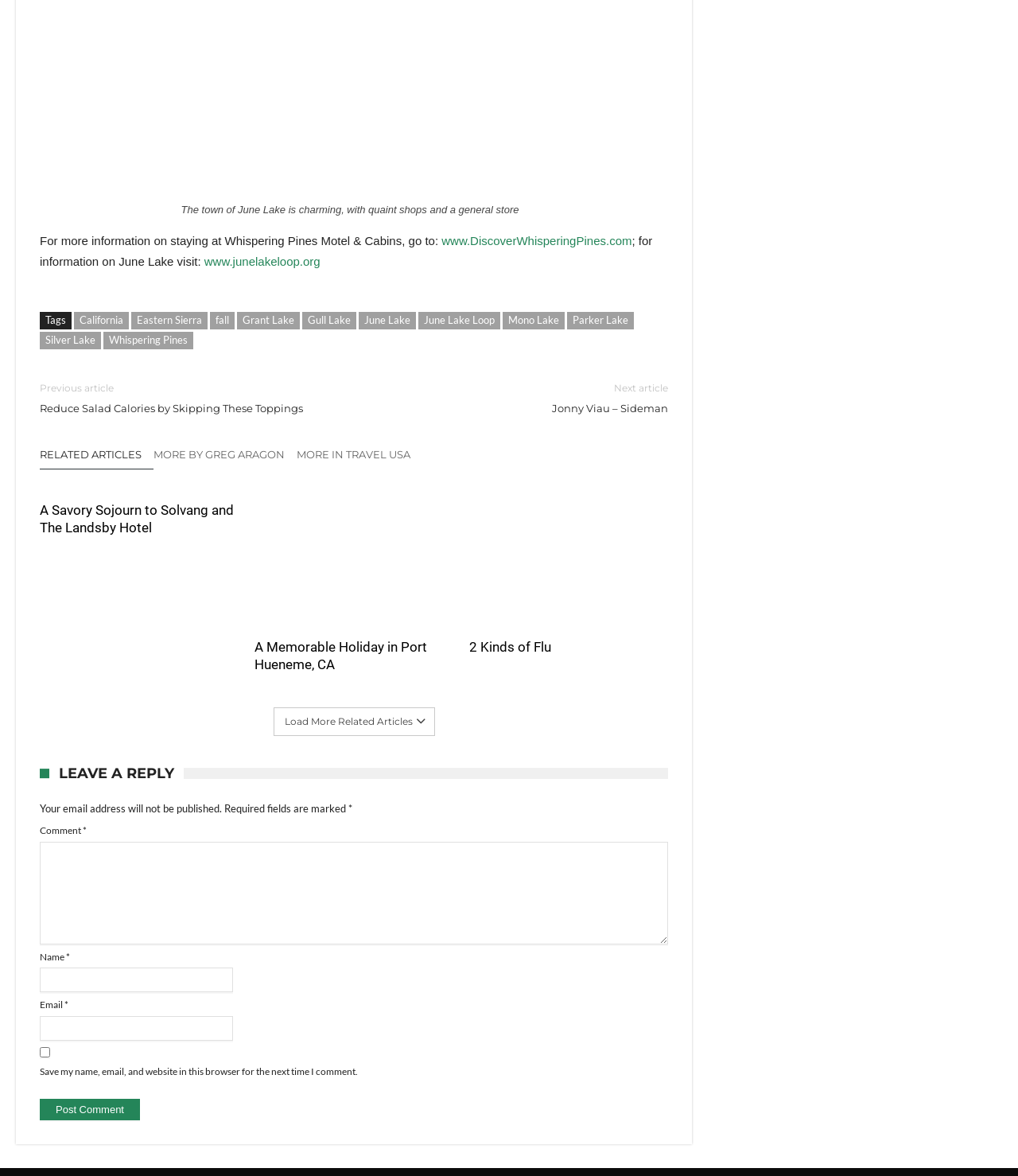What is the name of the motel mentioned?
Give a one-word or short-phrase answer derived from the screenshot.

Whispering Pines Motel & Cabins